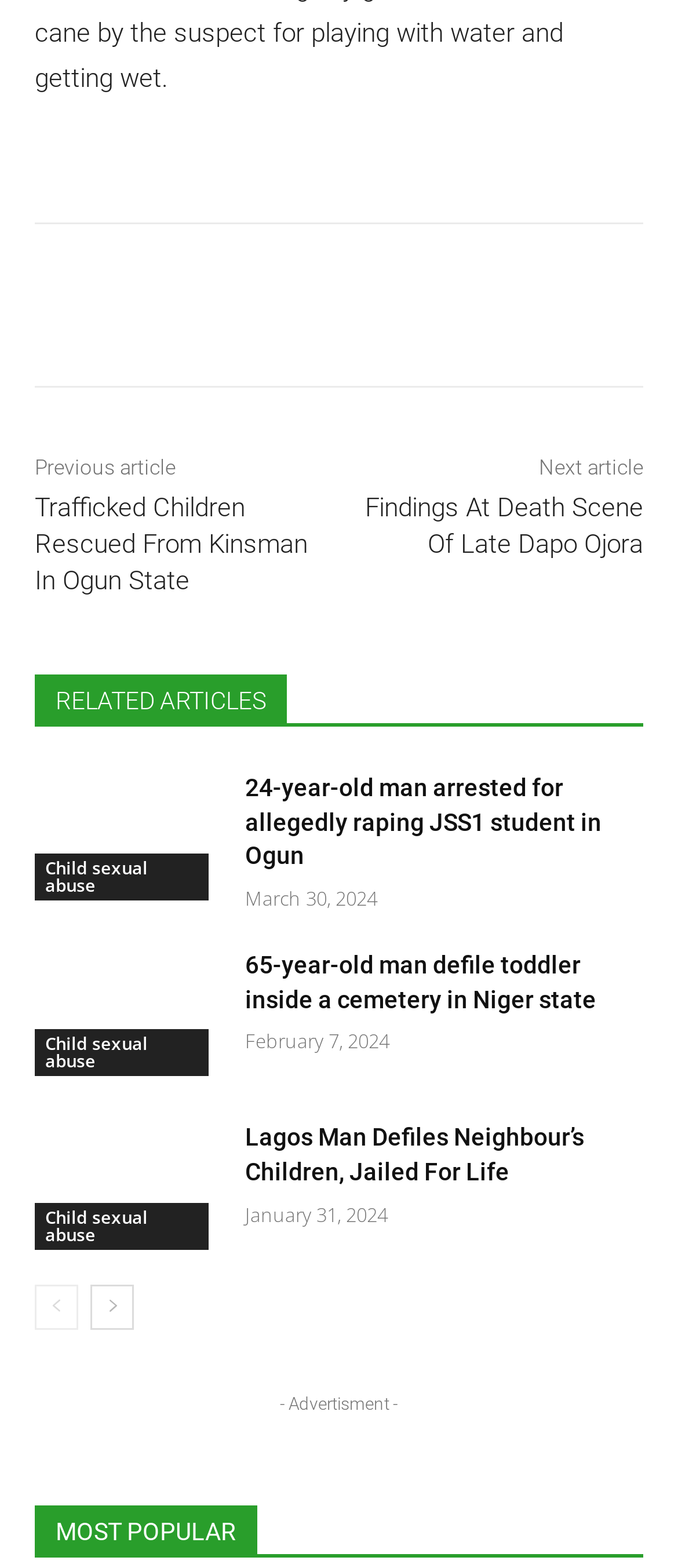Utilize the details in the image to give a detailed response to the question: What is the purpose of the 'Previous article' and 'Next article' links?

The 'Previous article' and 'Next article' links are likely used for navigation, allowing users to move to the previous or next article in a series or list, as indicated by their positions and text.